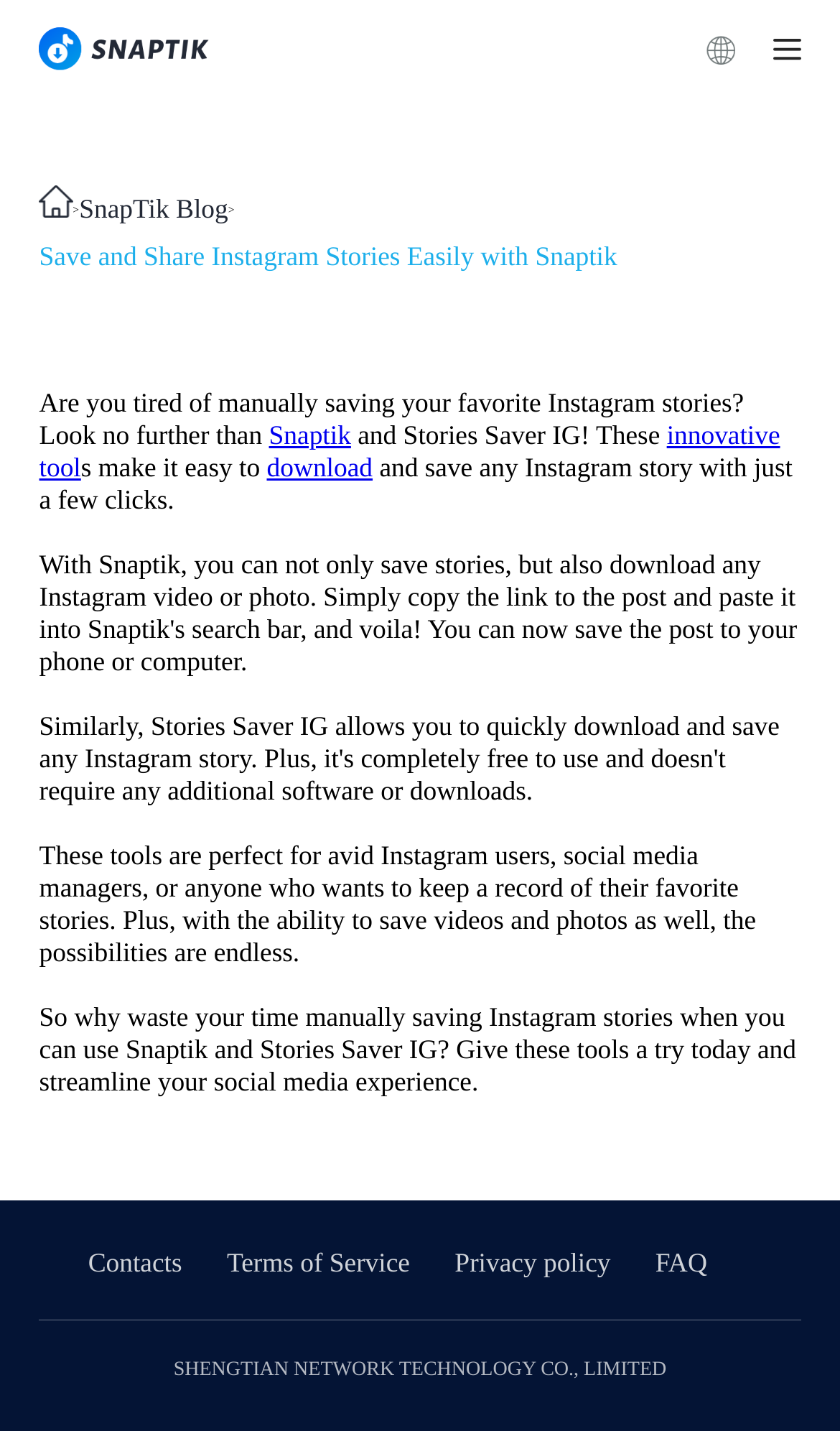Who is the owner of the website?
Using the image, give a concise answer in the form of a single word or short phrase.

SHENGTIAN NETWORK TECHNOLOGY CO., LIMITED